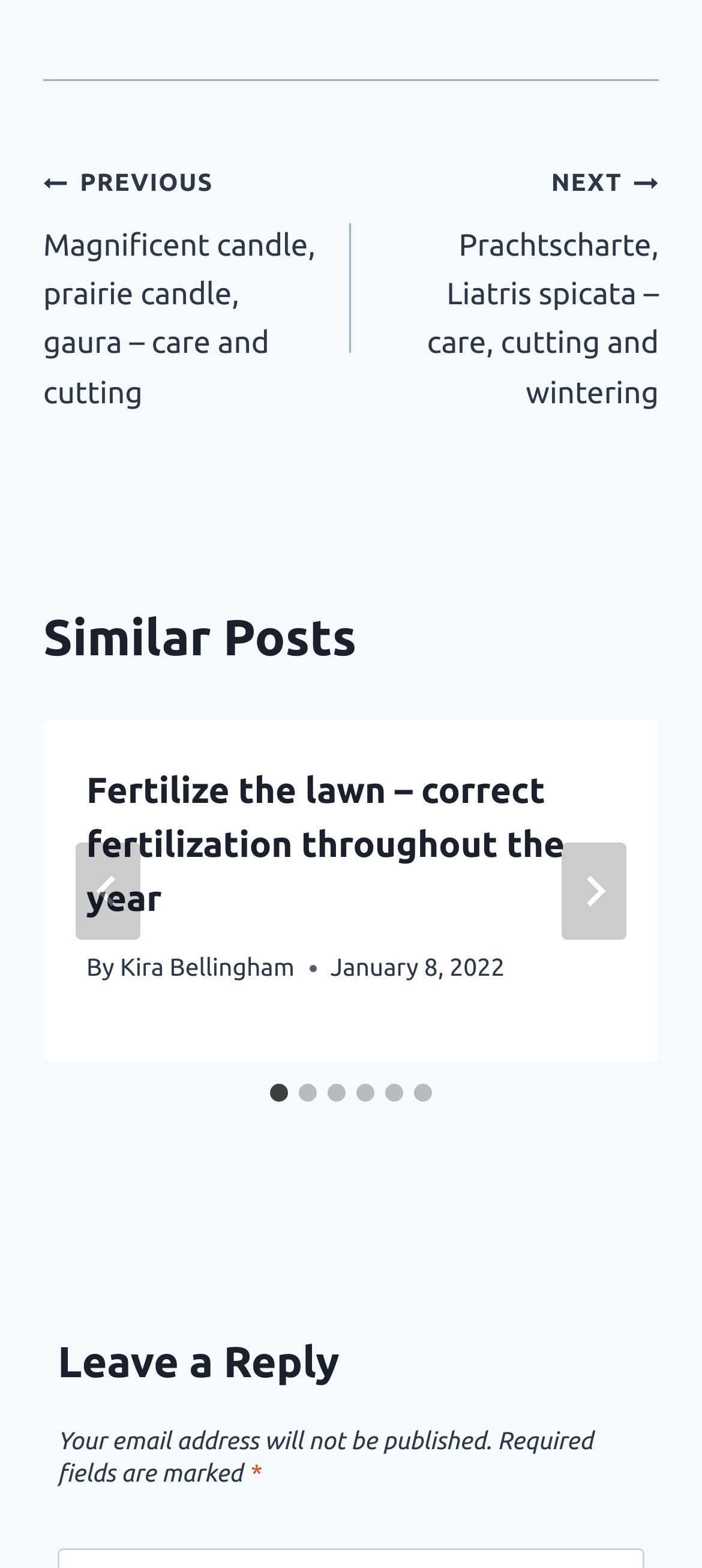Please find the bounding box coordinates for the clickable element needed to perform this instruction: "Read more about HORST CONSTRUCTION".

None